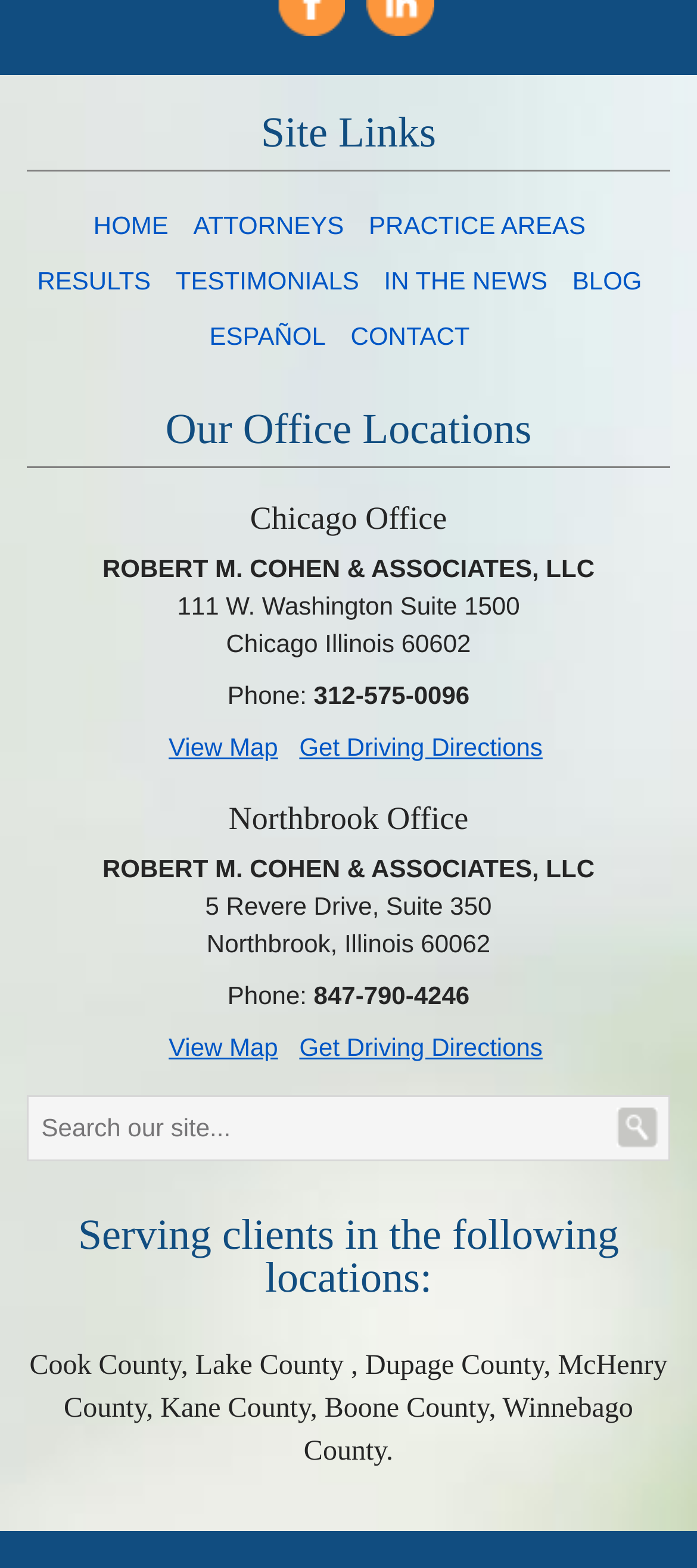Carefully observe the image and respond to the question with a detailed answer:
What can you do on this webpage?

I found that this webpage allows users to search for something using the search box, view the office locations of Robert M. Cohen & Associates, LLC, and get driving directions to these offices using the 'View Map' and 'Get Driving Directions' links.